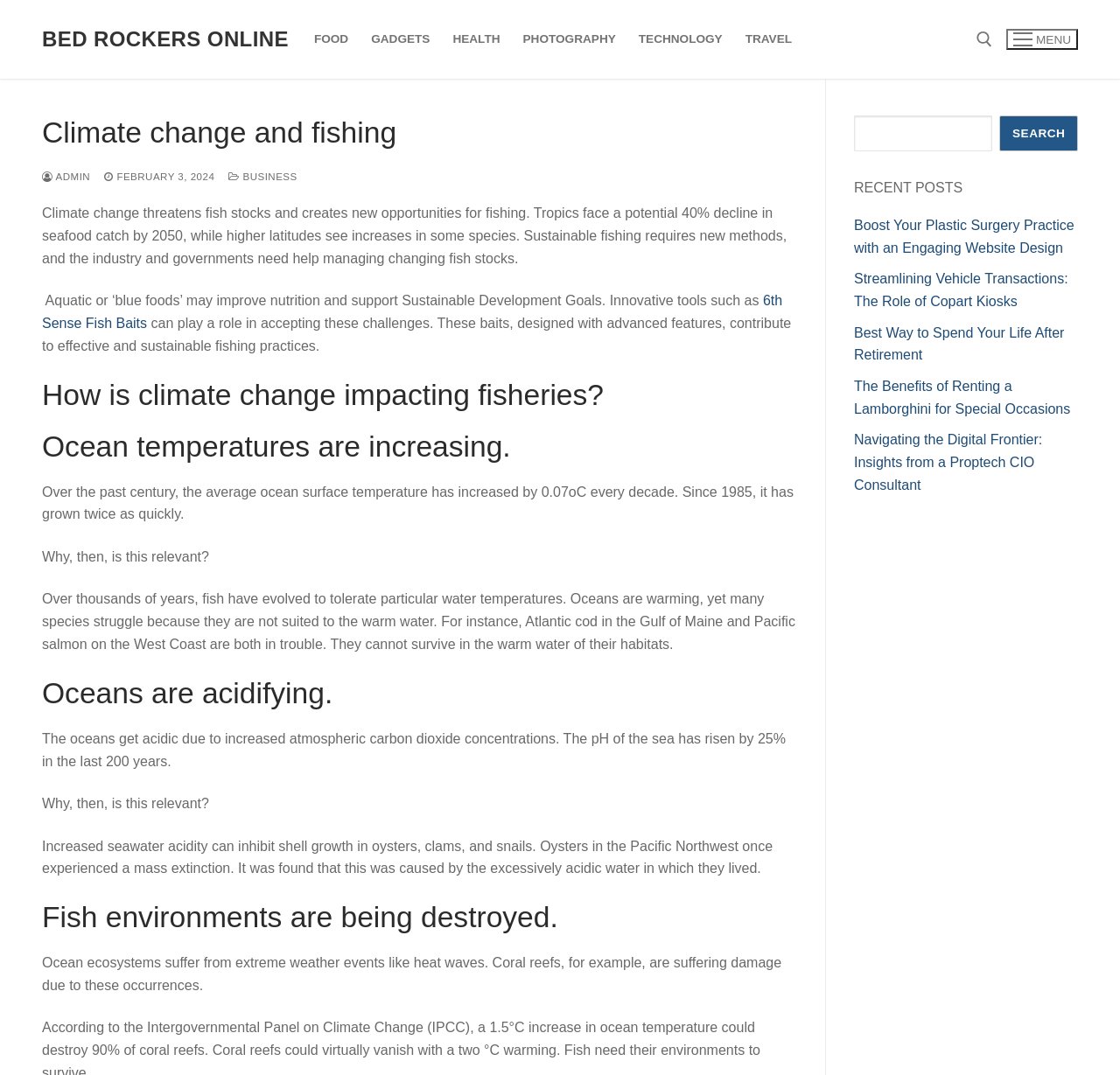Identify the bounding box coordinates for the element that needs to be clicked to fulfill this instruction: "Go to Bed Rockers Online homepage". Provide the coordinates in the format of four float numbers between 0 and 1: [left, top, right, bottom].

[0.038, 0.025, 0.258, 0.048]